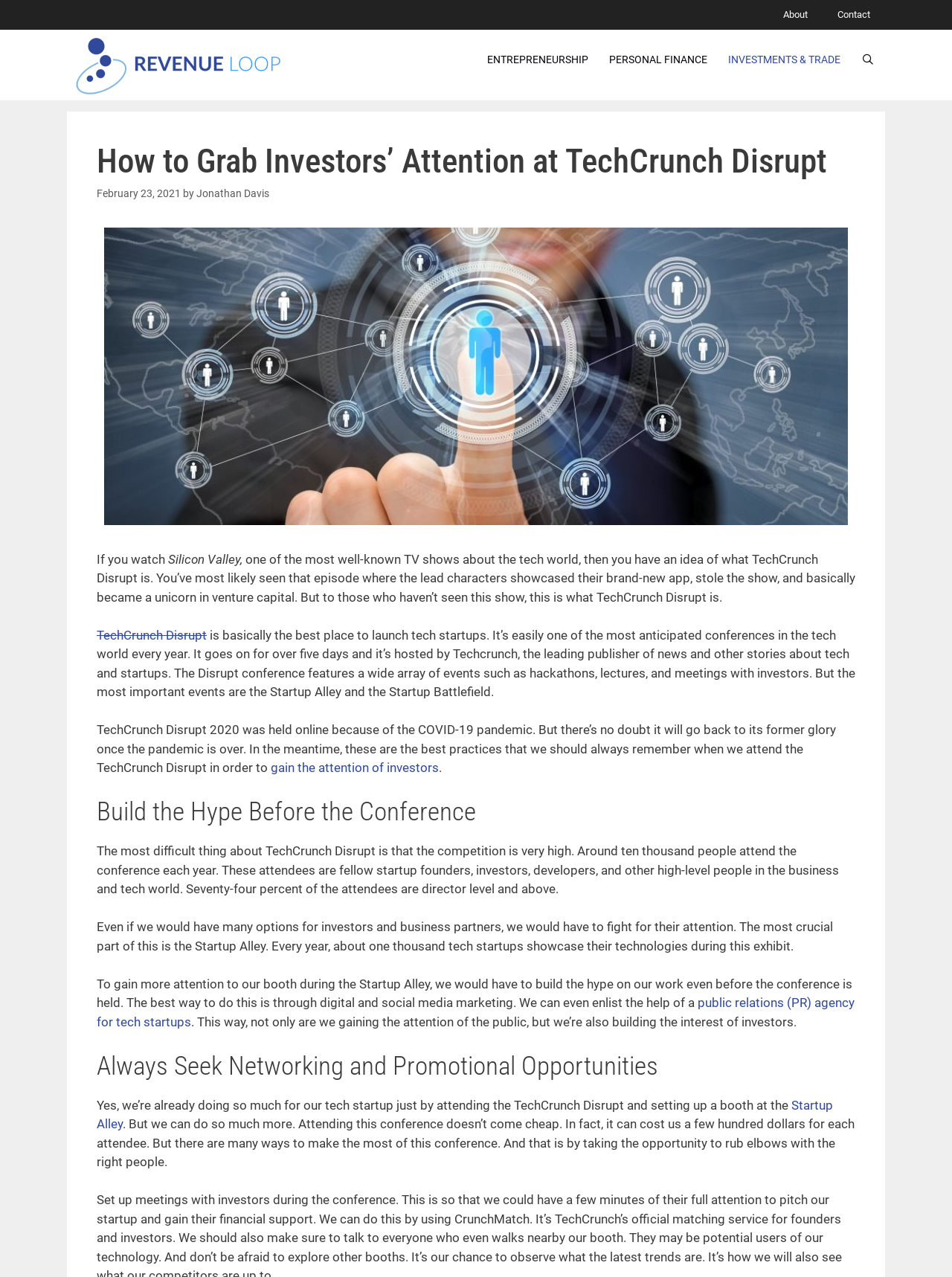What is the name of the conference mentioned in the article?
Kindly offer a comprehensive and detailed response to the question.

The article mentions TechCrunch Disrupt as the conference where tech startups can gain exposure and capital. It is mentioned in the first paragraph as the best place to launch tech startups.